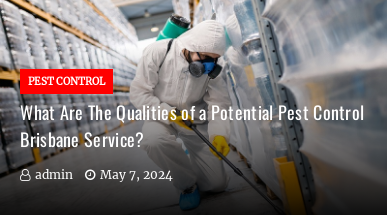Answer the question below in one word or phrase:
When was the post published?

May 7, 2024